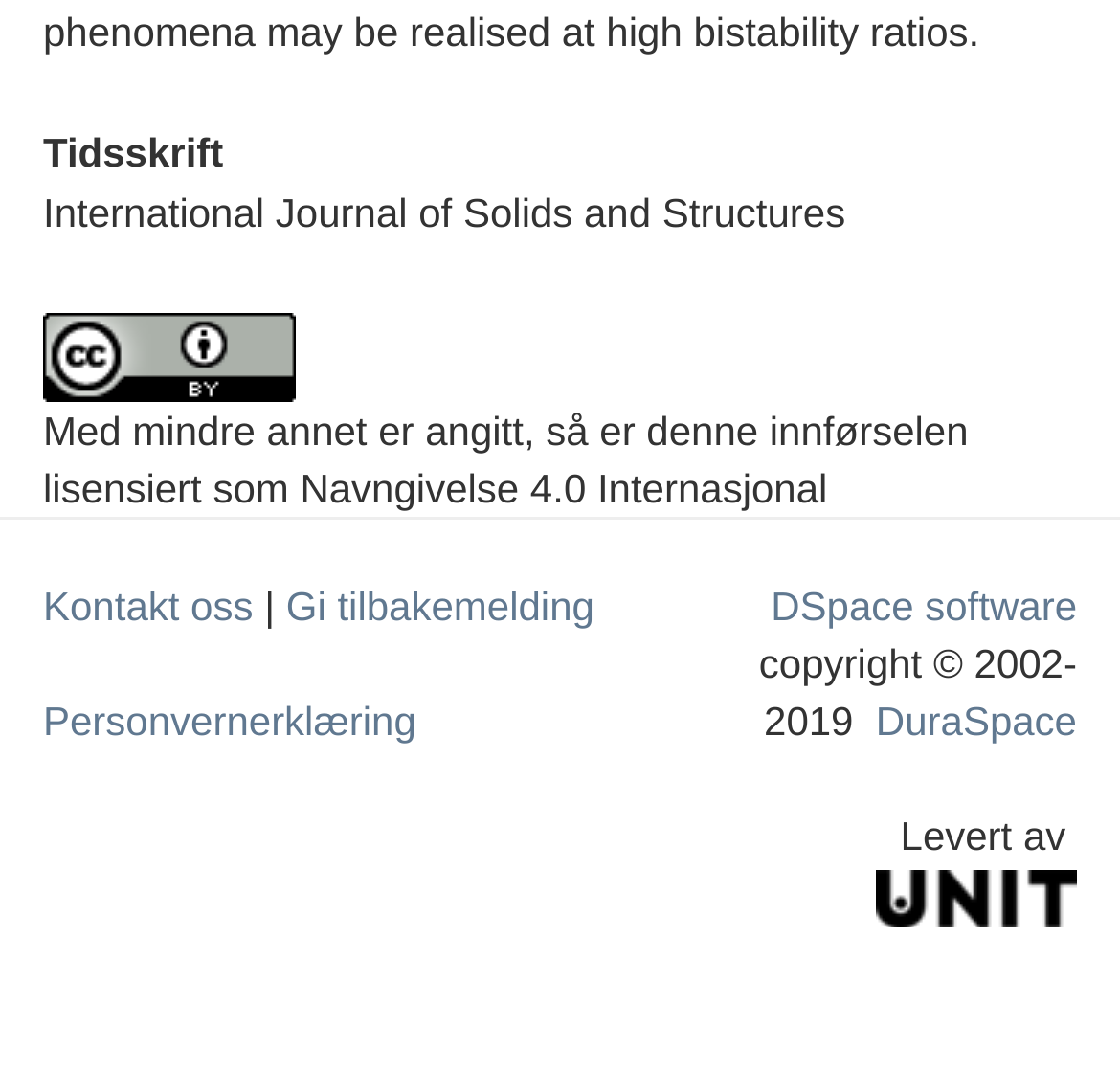Given the description of a UI element: "parent_node: Levert av title="Unit"", identify the bounding box coordinates of the matching element in the webpage screenshot.

[0.782, 0.814, 0.962, 0.856]